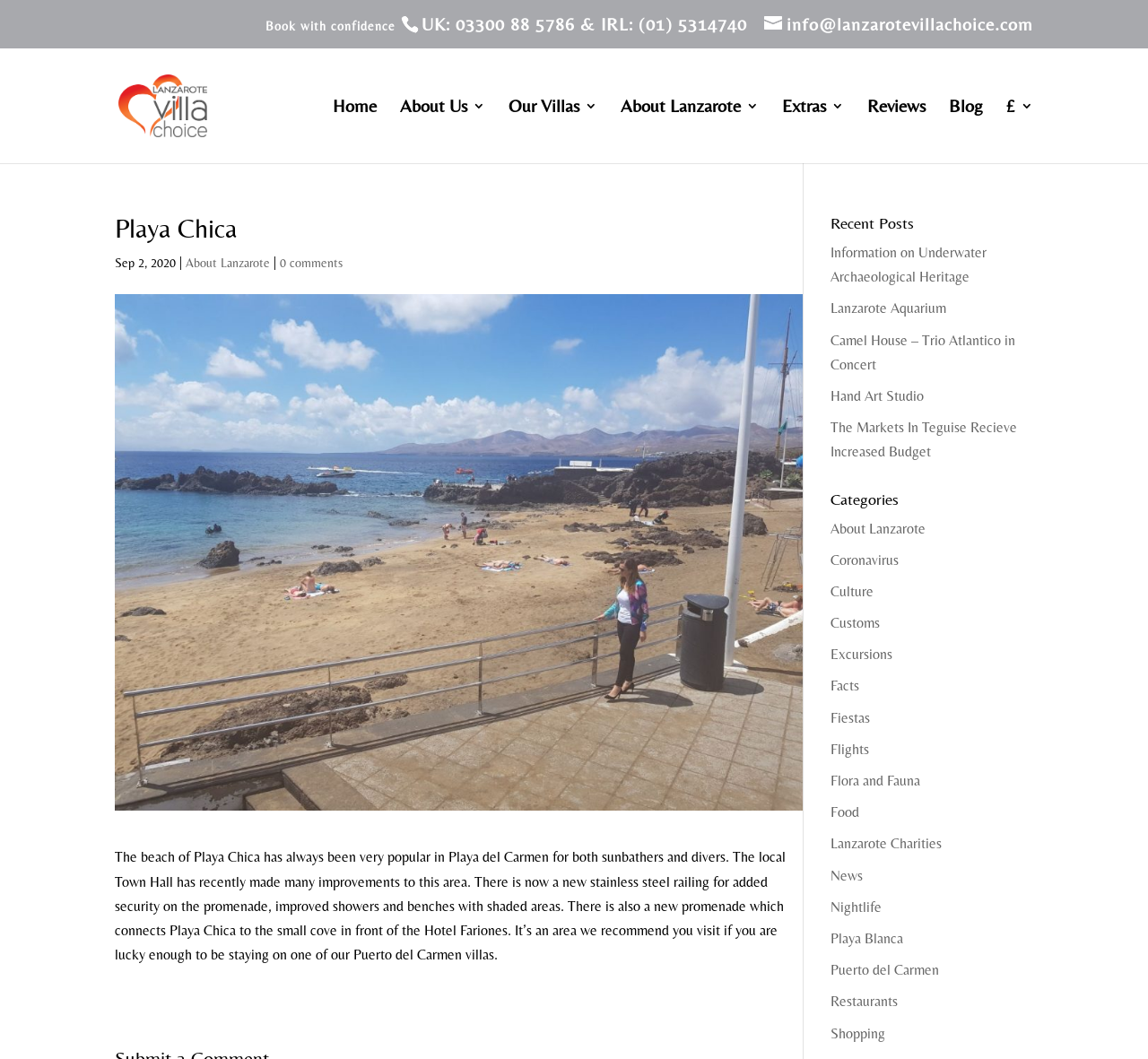Please mark the bounding box coordinates of the area that should be clicked to carry out the instruction: "Click on the 'Taking Pride in our Waterways' link".

None